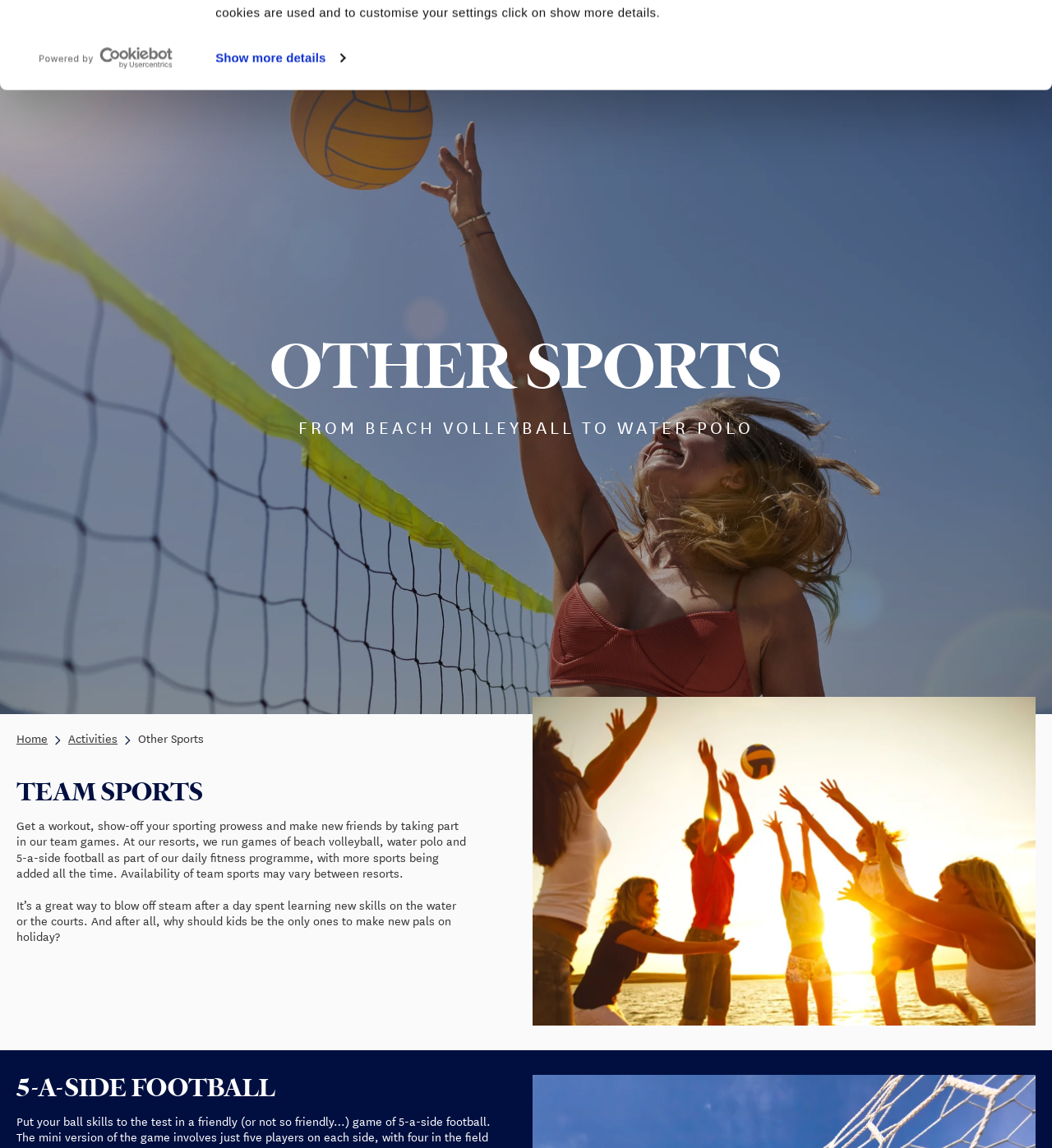Locate the bounding box coordinates of the area you need to click to fulfill this instruction: 'Click the logo to open in a new window'. The coordinates must be in the form of four float numbers ranging from 0 to 1: [left, top, right, bottom].

[0.032, 0.115, 0.169, 0.137]